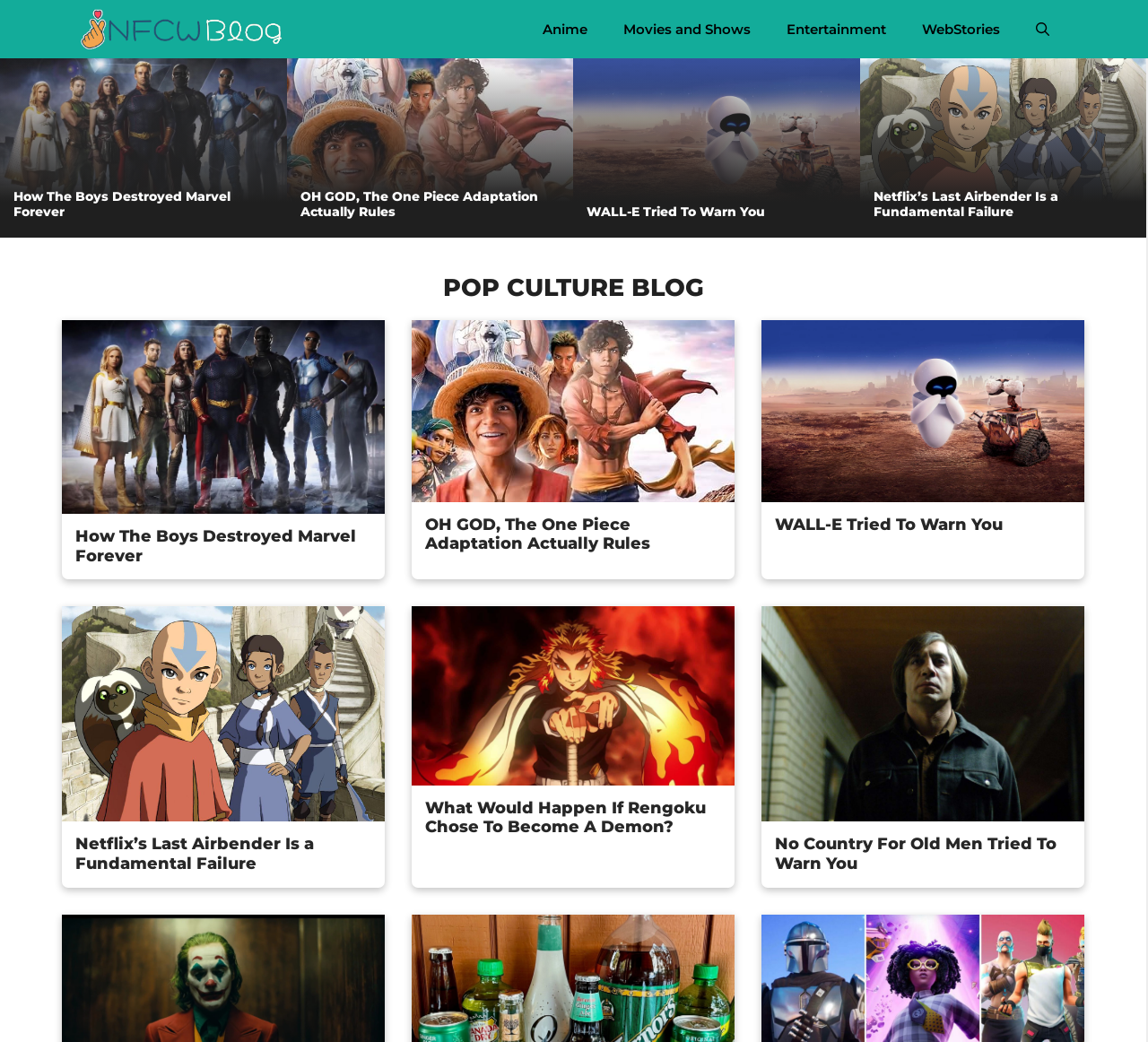Generate a thorough caption detailing the webpage content.

This webpage is a blog focused on pop culture, with a primary navigation menu at the top of the page. The menu consists of five links: "NFCW Blog", "Anime", "Movies and Shows", "Entertainment", and "WebStories", followed by a search button. 

Below the navigation menu, there are five headings with links, each describing a different article. The first heading is "How The Boys Destroyed Marvel Forever", followed by "OH GOD, The One Piece Adaptation Actually Rules", "WALL-E Tried To Warn You", "Netflix’s Last Airbender Is a Fundamental Failure", and "POP CULTURE BLOG". 

The webpage then features a series of articles, each with a heading, a link, and a figure. The articles are arranged in a grid-like structure, with three columns and five rows. The articles are about various pop culture topics, including Marvel, One Piece, WALL-E, and Netflix's Last Airbender. There are also some additional links at the bottom of the page.